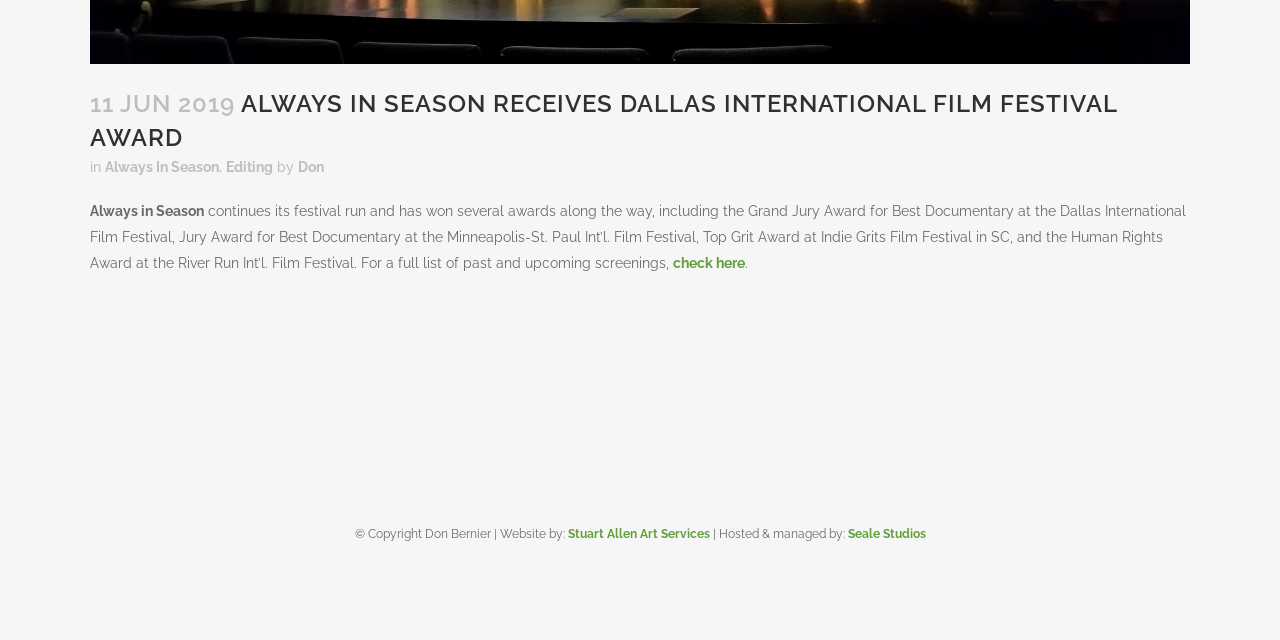Identify the bounding box for the UI element that is described as follows: "check here".

[0.526, 0.398, 0.582, 0.423]